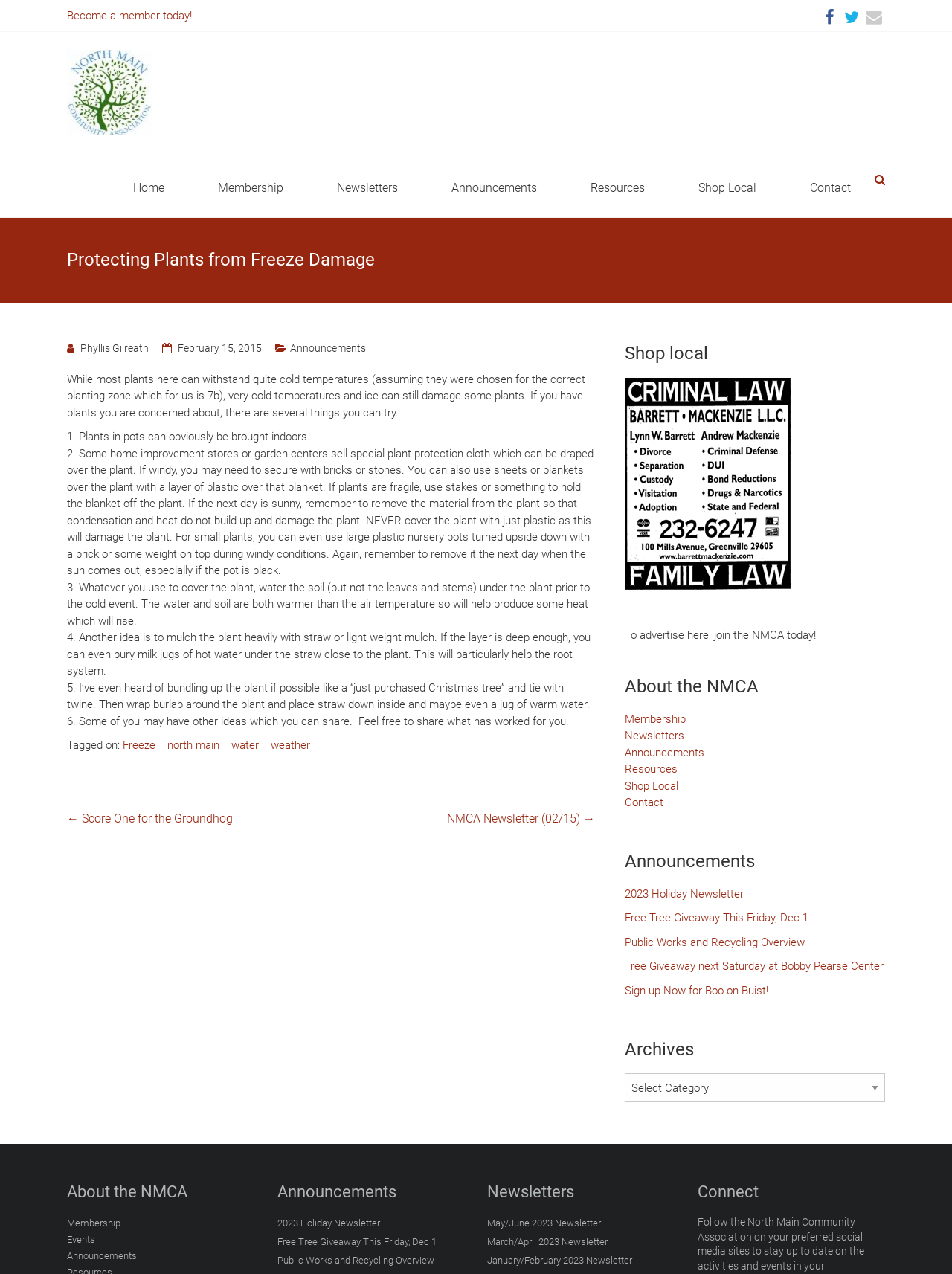Please identify the bounding box coordinates of the area that needs to be clicked to fulfill the following instruction: "Click on 'Phyllis Gilreath' link."

[0.084, 0.268, 0.156, 0.278]